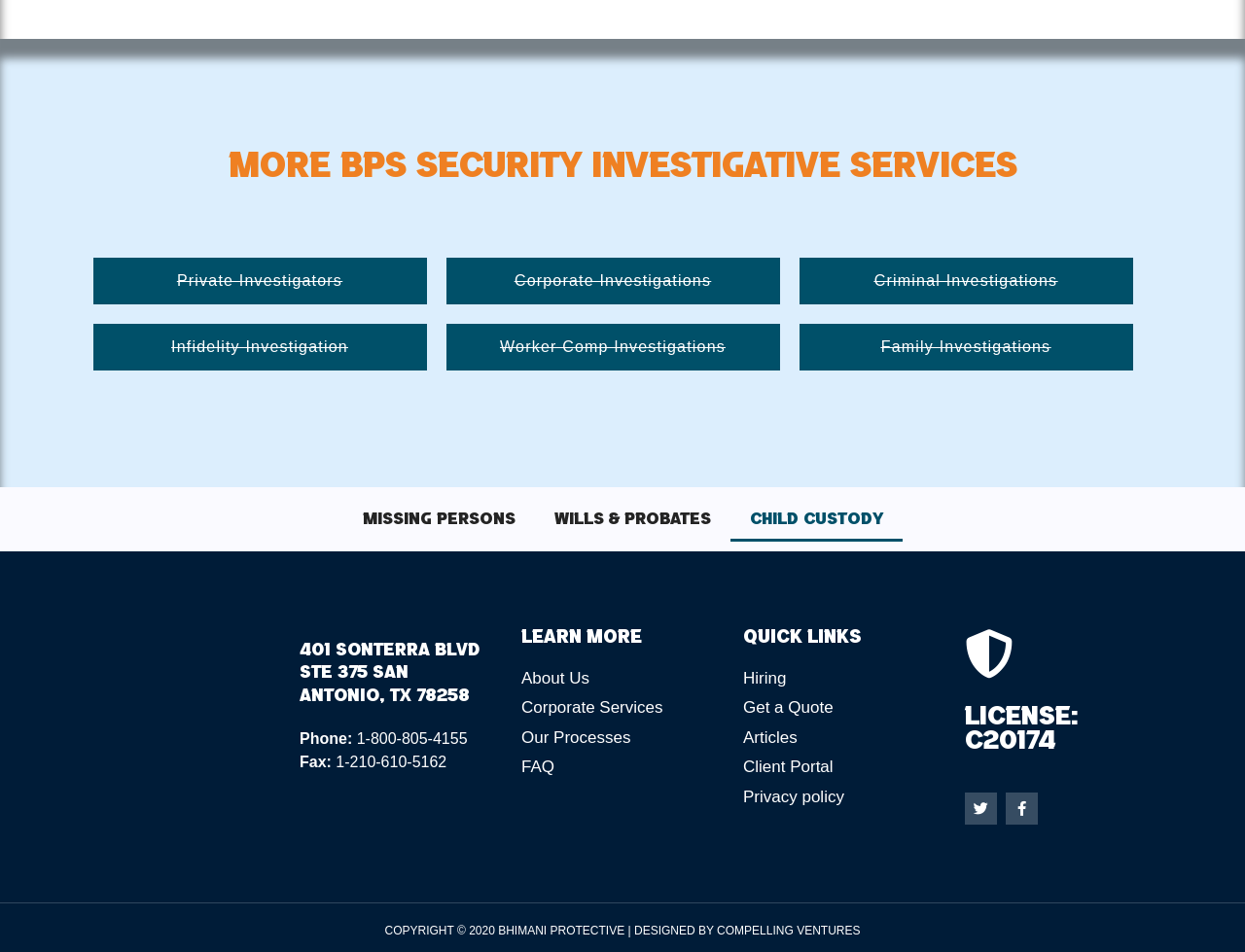Identify the bounding box coordinates for the region of the element that should be clicked to carry out the instruction: "Click on Private Investigators". The bounding box coordinates should be four float numbers between 0 and 1, i.e., [left, top, right, bottom].

[0.075, 0.27, 0.343, 0.319]